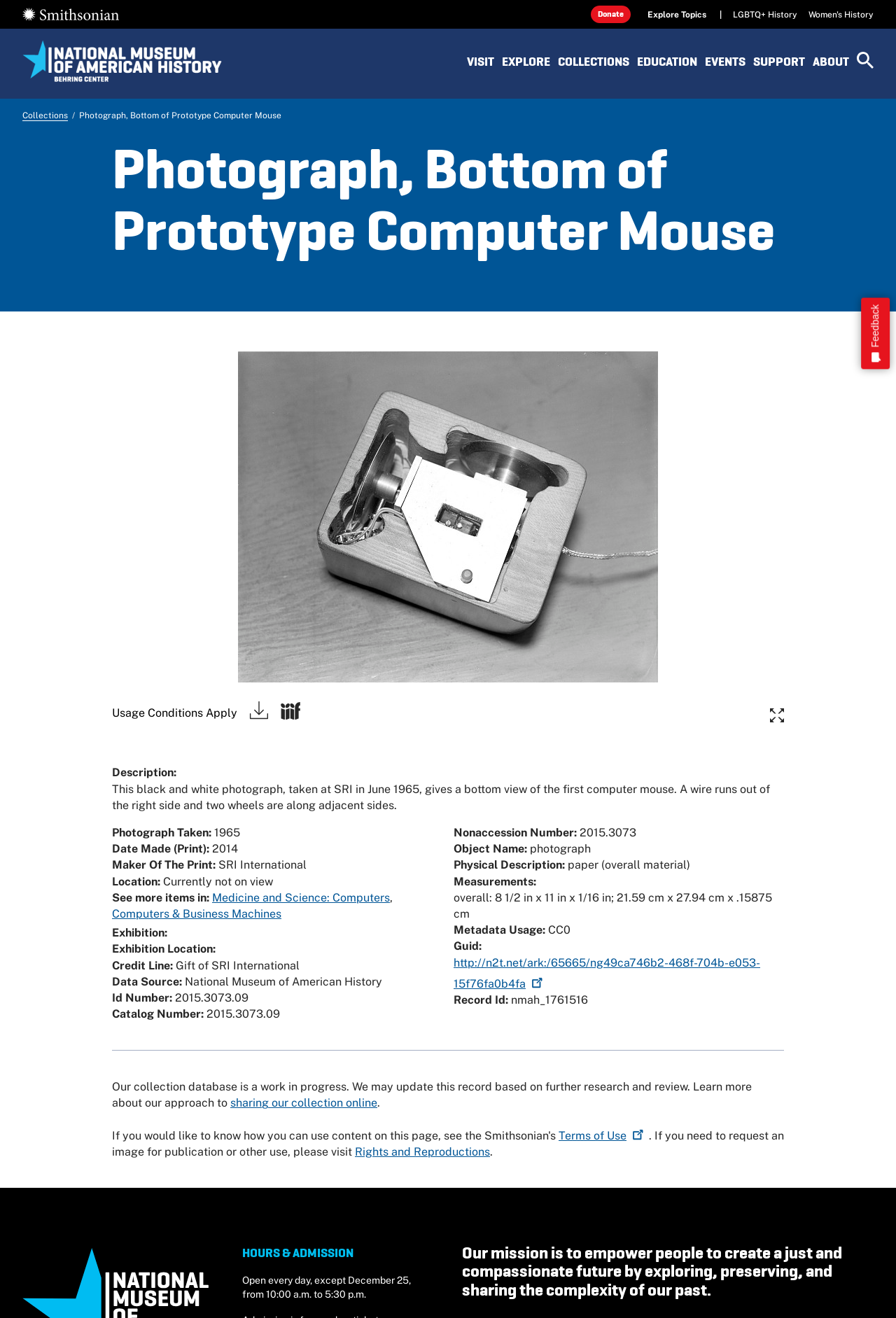What is the subject of the photograph?
Answer the question with a detailed and thorough explanation.

I found the answer by reading the description of the photograph, which says 'This black and white photograph, taken at SRI in June 1965, gives a bottom view of the first computer mouse.'